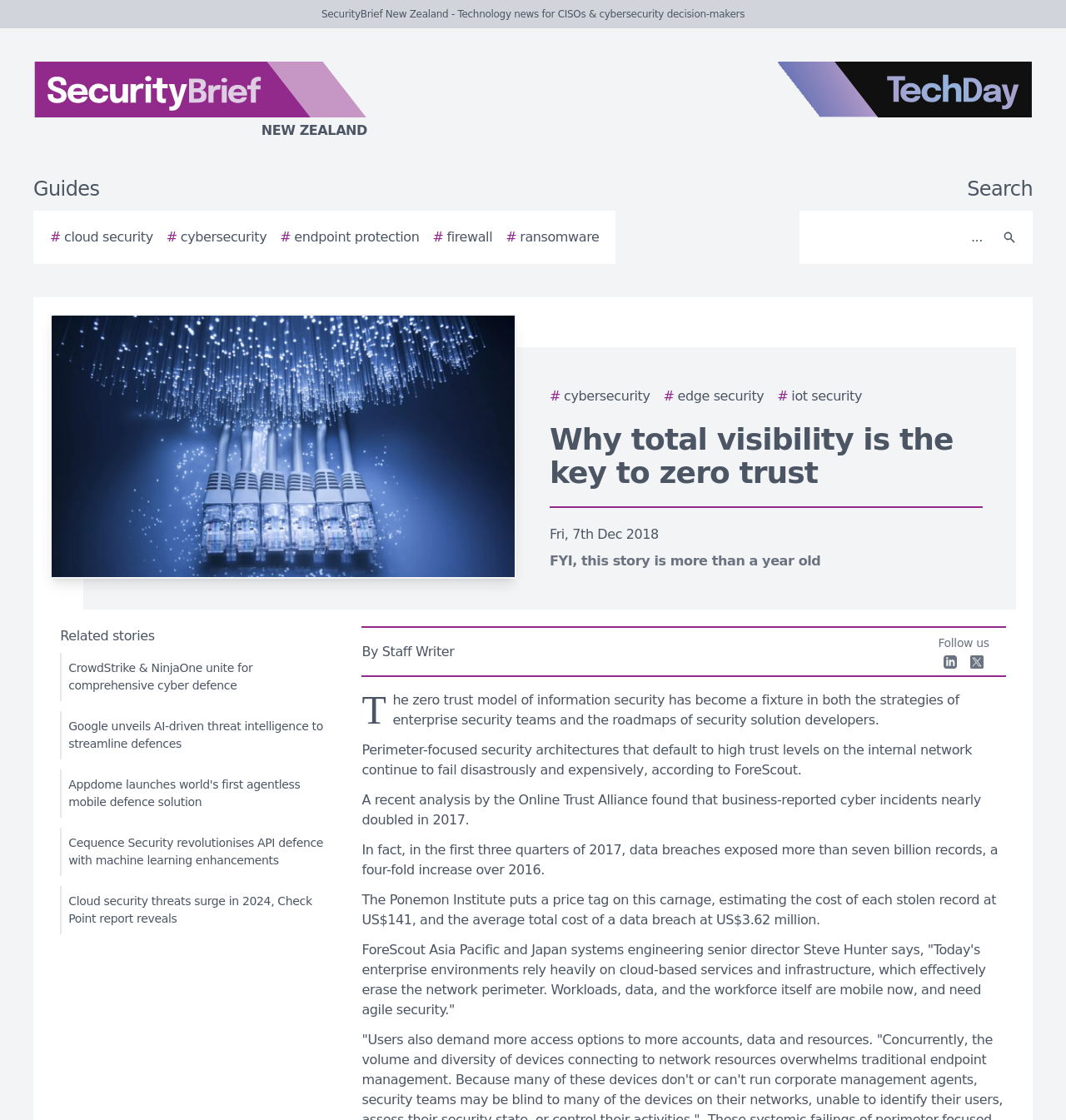Generate a comprehensive caption for the webpage you are viewing.

The webpage appears to be a news article or blog post from SecurityBrief New Zealand, a technology news website focused on cybersecurity and CISOs. At the top of the page, there is a logo of SecurityBrief New Zealand and another logo of TechDay. Below these logos, there are several links to guides and topics such as cloud security, cybersecurity, endpoint protection, firewall, and ransomware.

On the right side of the page, there is a search bar with a search button. Below the search bar, there is a story image. The main content of the page is an article titled "Why total visibility is the key to zero trust." The article discusses the evolution of the zero-trust model and its importance in modern cybersecurity.

The article is divided into several paragraphs, with the first paragraph introducing the concept of zero trust. The subsequent paragraphs provide statistics and quotes from experts, highlighting the importance of zero trust in today's enterprise environments. The article also mentions the cost of data breaches and the need for agile security.

At the bottom of the page, there are links to related stories, including articles about cybersecurity, cloud security, and API defense. There are also social media links, including LinkedIn, allowing users to follow the website.

Overall, the webpage appears to be a well-structured and informative article about zero trust and its relevance in modern cybersecurity.